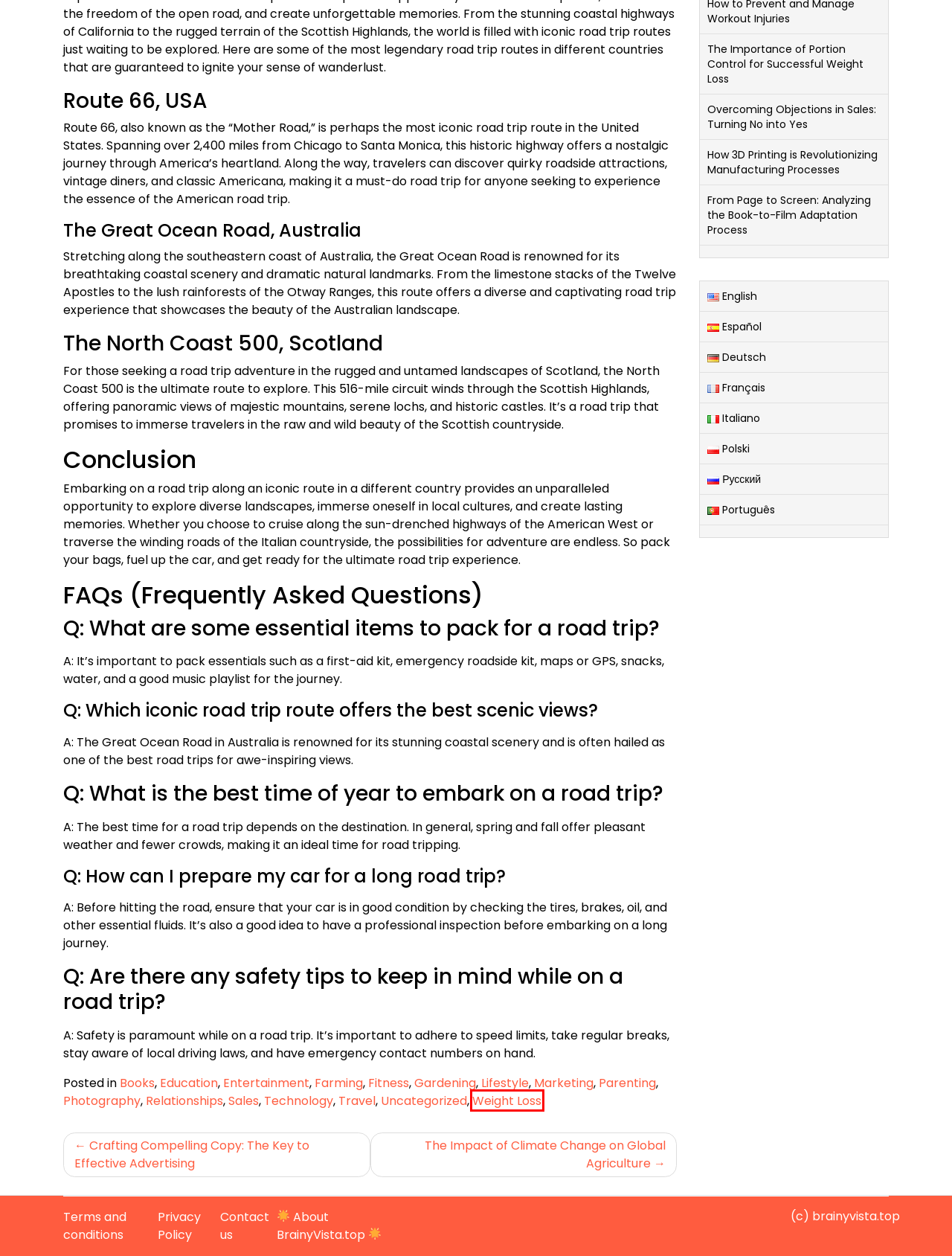Observe the provided screenshot of a webpage with a red bounding box around a specific UI element. Choose the webpage description that best fits the new webpage after you click on the highlighted element. These are your options:
A. Travel - brainyvista.top
B. Photography - brainyvista.top
C. How 3D Printing is Revolutionizing Manufacturing Processes - brainyvista.top
D. Crafting Compelling Copy: The Key to Effective Advertising - brainyvista.top
E. Weight Loss - brainyvista.top
F. Terms and conditions - brainyvista.top
G. The Importance of Portion Control for Successful Weight Loss - brainyvista.top
H. Overcoming Objections in Sales: Turning No into Yes - brainyvista.top

E